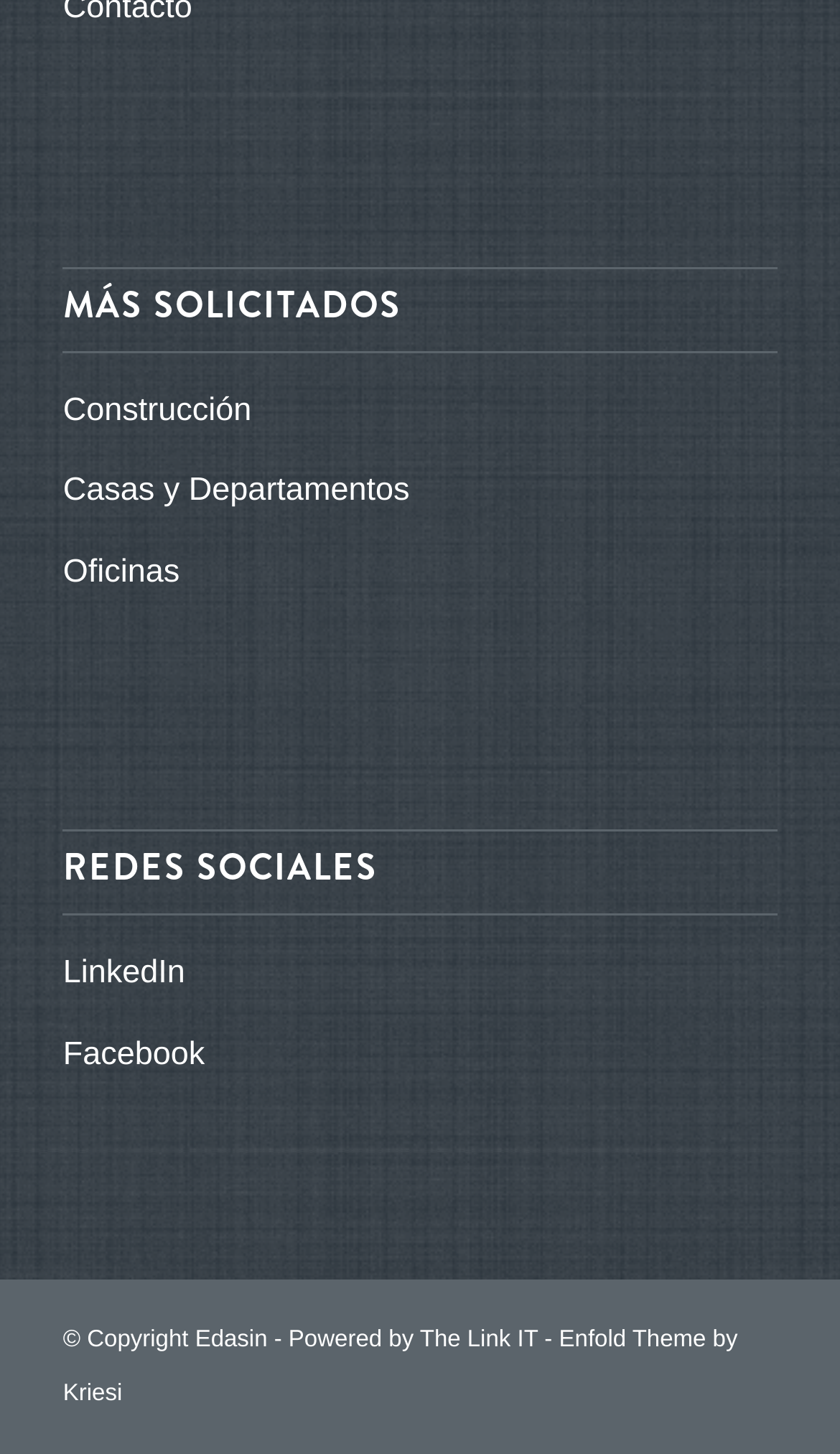Provide the bounding box coordinates of the HTML element this sentence describes: "Construcción".

[0.075, 0.269, 0.299, 0.294]